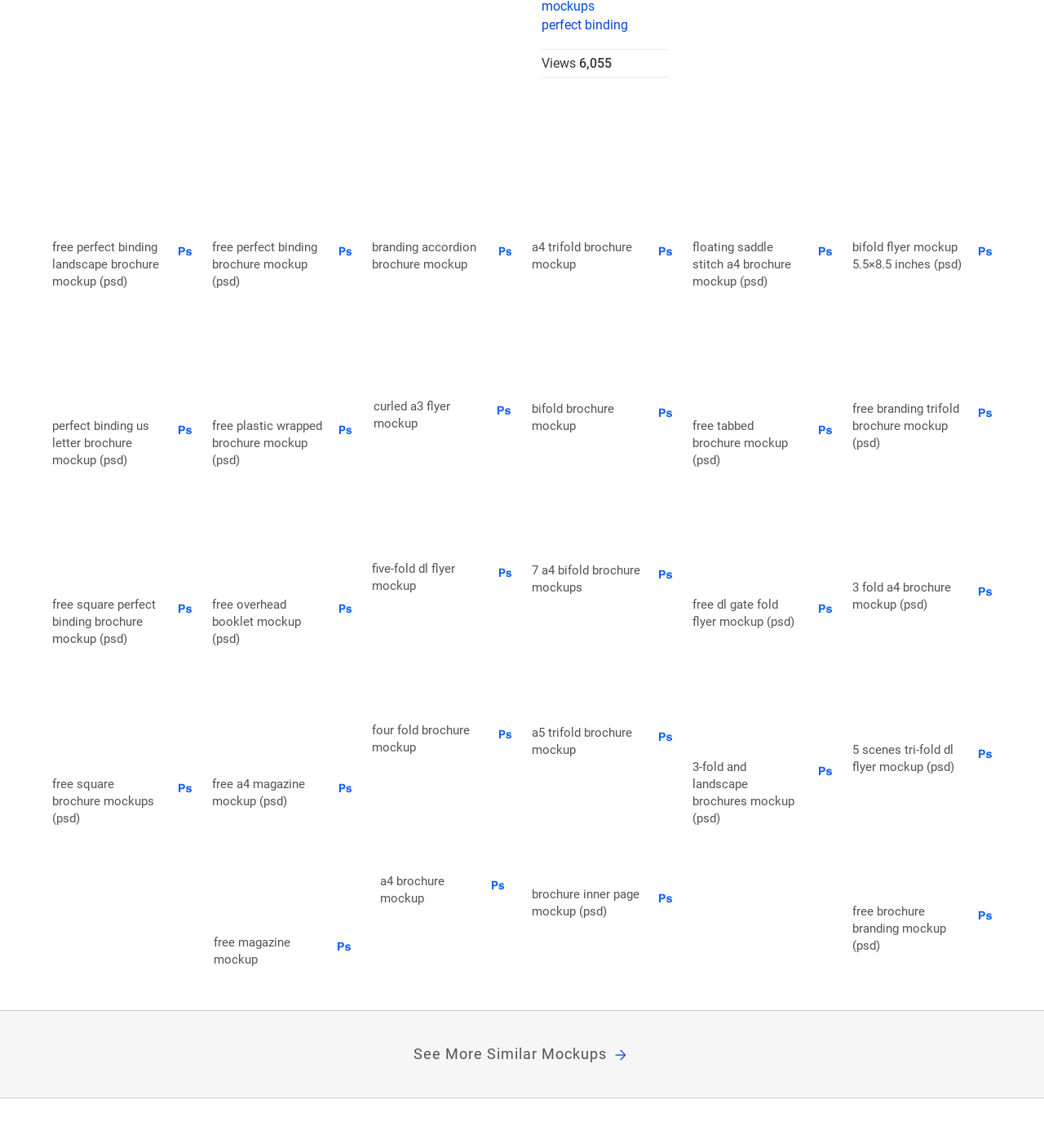Bounding box coordinates are specified in the format (top-left x, top-left y, bottom-right x, bottom-right y). All values are floating point numbers bounded between 0 and 1. Please provide the bounding box coordinate of the region this sentence describes: Perfect Binding

[0.519, 0.014, 0.641, 0.03]